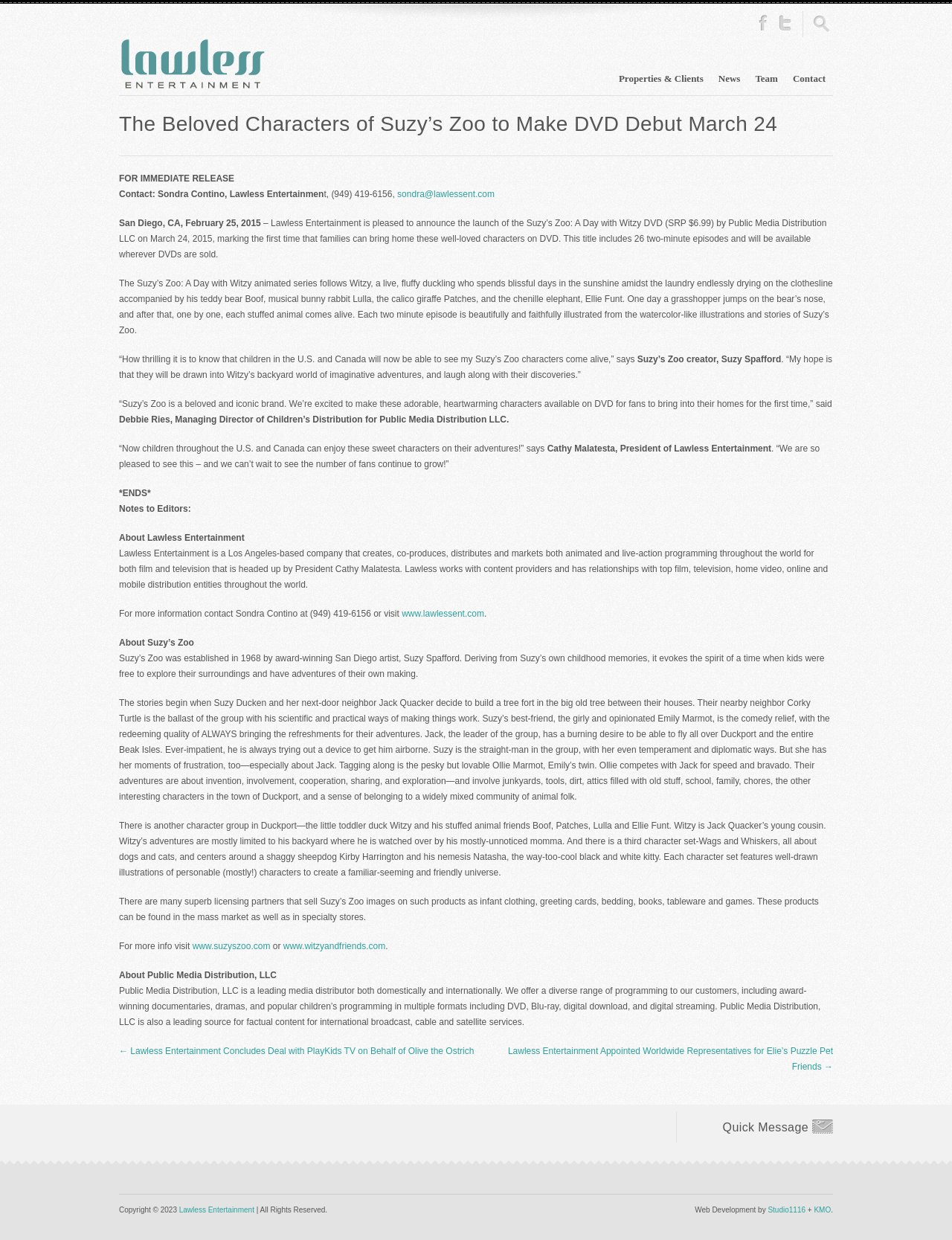Analyze the image and answer the question with as much detail as possible: 
What is the name of the DVD being released?

I found this answer by looking at the text that announces the release of the DVD, which is mentioned in the first paragraph of the webpage.